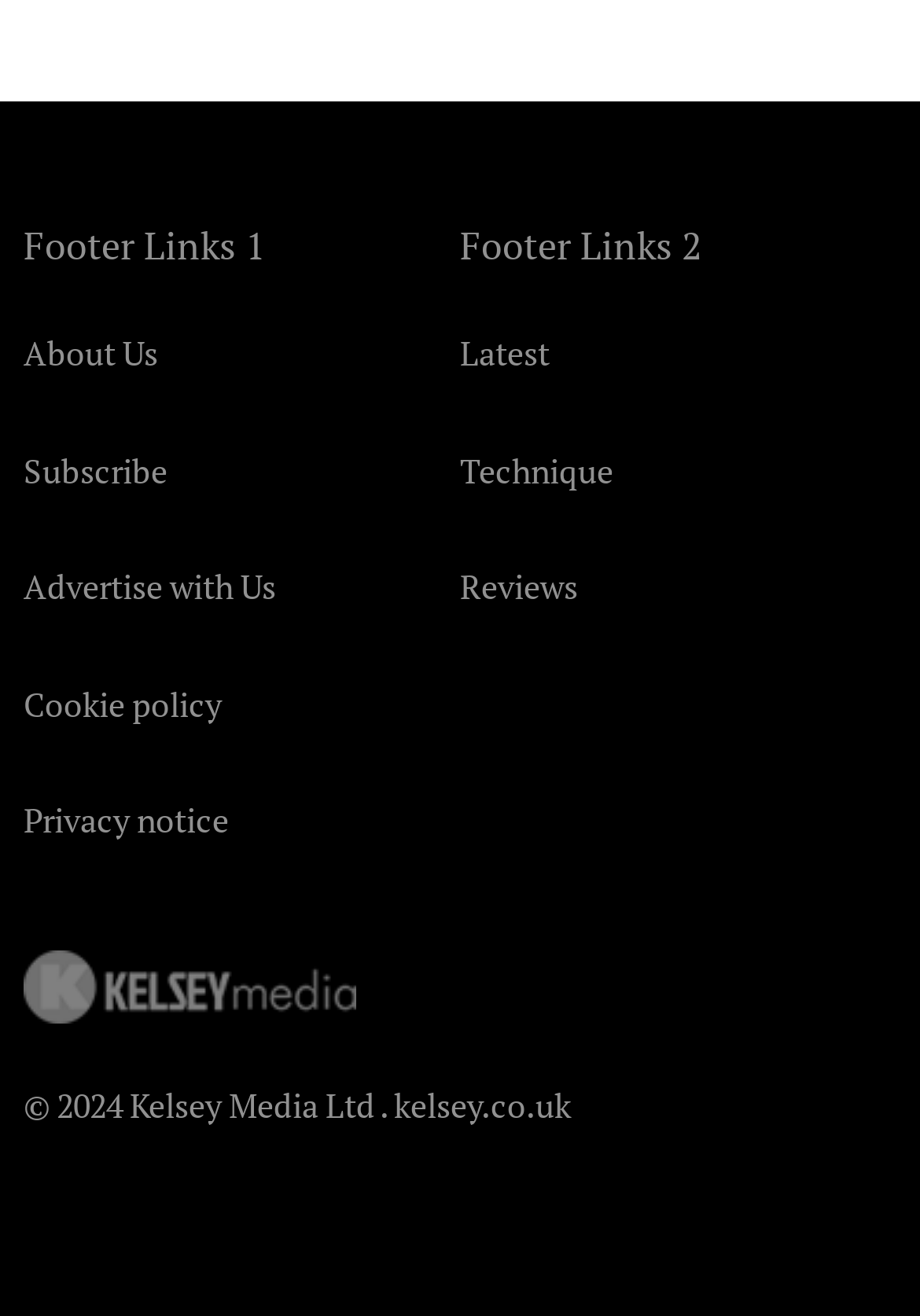Using the element description Advertise with Us, predict the bounding box coordinates for the UI element. Provide the coordinates in (top-left x, top-left y, bottom-right x, bottom-right y) format with values ranging from 0 to 1.

[0.026, 0.429, 0.3, 0.463]